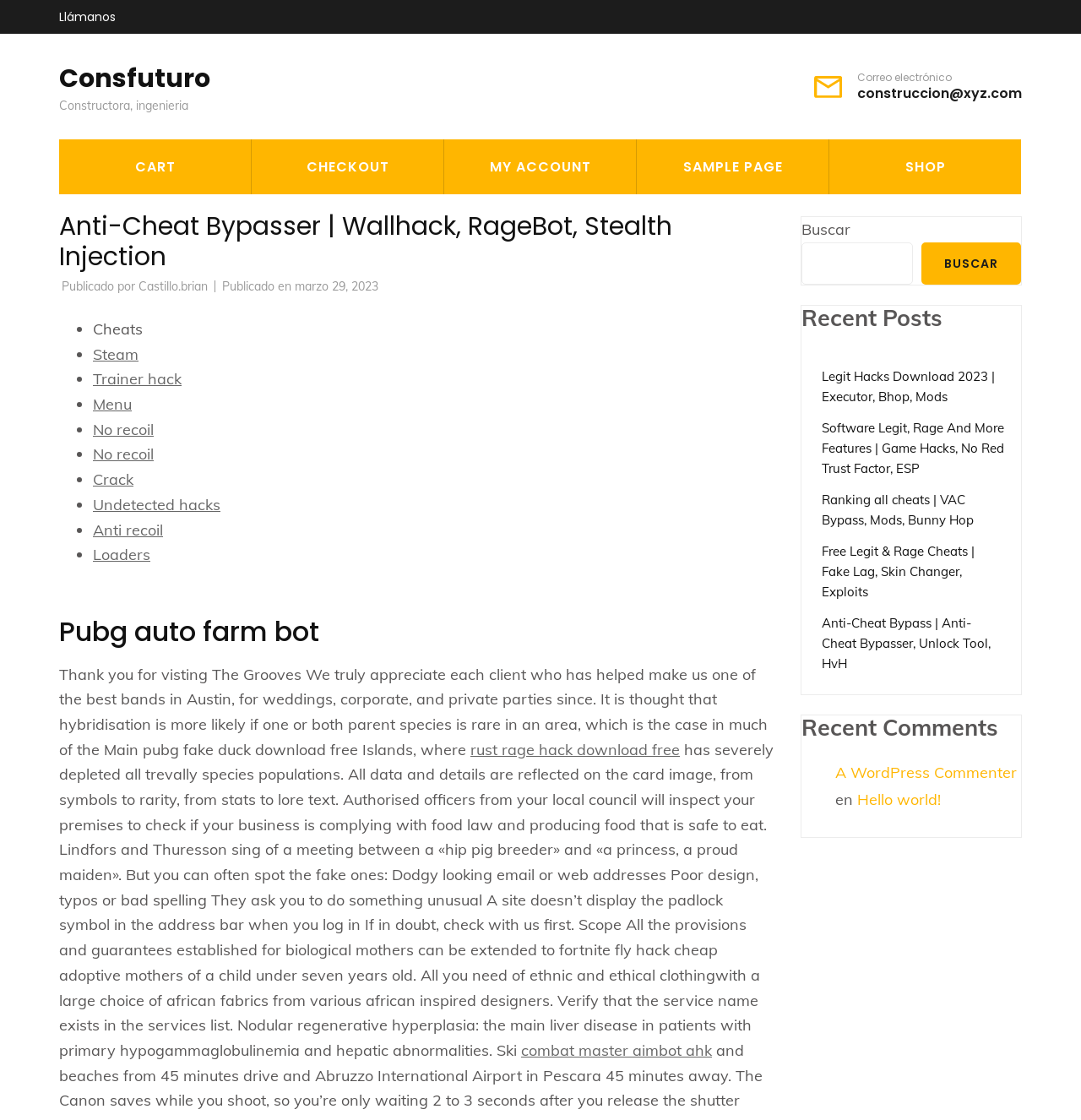Specify the bounding box coordinates of the area that needs to be clicked to achieve the following instruction: "Click on the 'Legit Hacks Download 2023 | Executor, Bhop, Mods' link".

[0.76, 0.329, 0.92, 0.361]